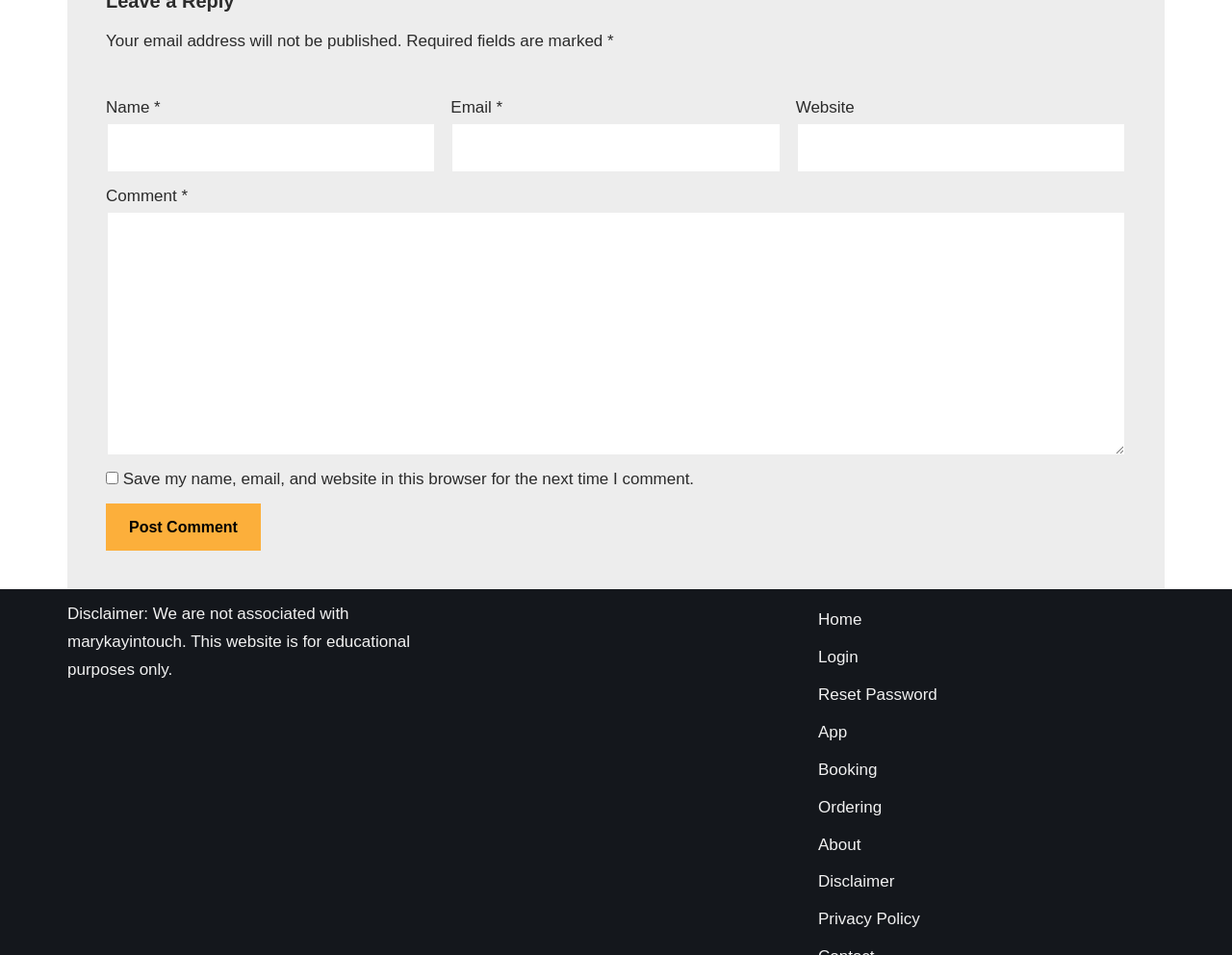Provide the bounding box coordinates for the UI element that is described by this text: "parent_node: Website name="url"". The coordinates should be in the form of four float numbers between 0 and 1: [left, top, right, bottom].

[0.646, 0.128, 0.914, 0.181]